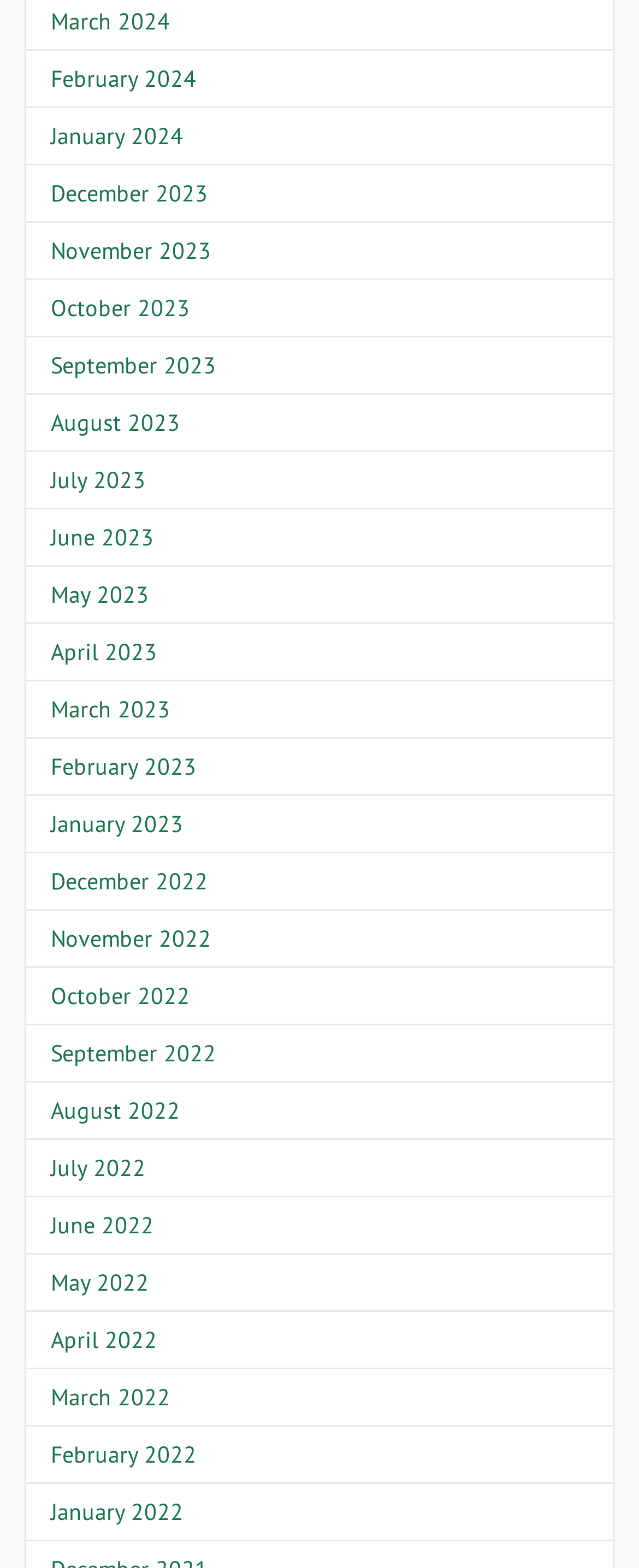Please provide the bounding box coordinates for the element that needs to be clicked to perform the instruction: "Share on Pinterest". The coordinates must consist of four float numbers between 0 and 1, formatted as [left, top, right, bottom].

None